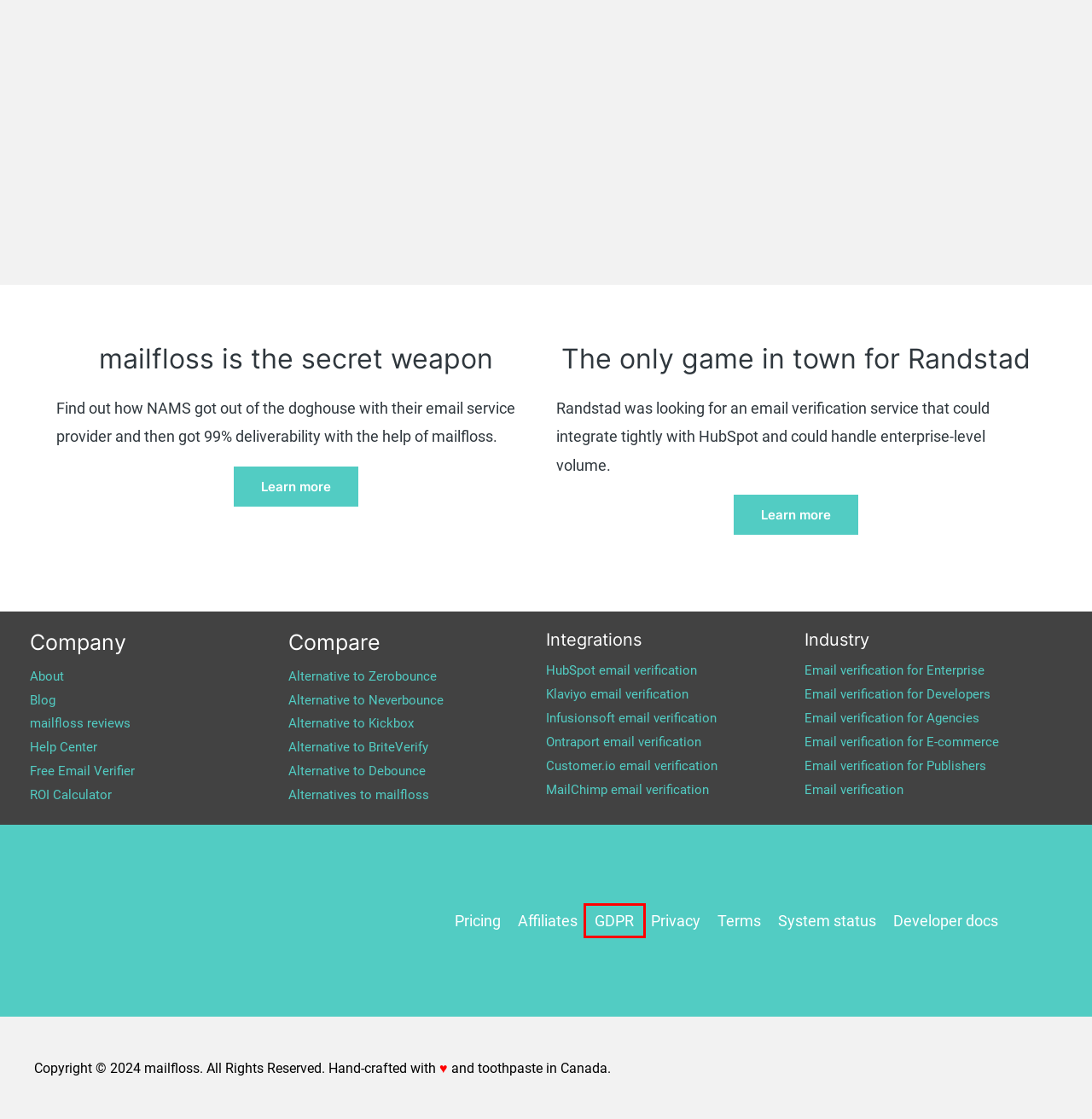Please examine the screenshot provided, which contains a red bounding box around a UI element. Select the webpage description that most accurately describes the new page displayed after clicking the highlighted element. Here are the candidates:
A. Email Verification for Agencies. The Best Email Validation Tool
B. HubSpot Email Verification with mailfloss. Automated email checker.
C. BriteVerify Vs mailfloss | mailfloss is the best BriteVerify alternative
D. Klaviyo Email Validation Tool. Improve Klaviyo Email Deliverability.
E. mailfloss reviews - mailfloss
F. Email Verification API. The Best Email Validation Tool
G. mailfloss affiliate program . Apply for to be a bulk email verification affiliate.
H. GDPR | mailfloss - Email Deliverability & Verification Service

H